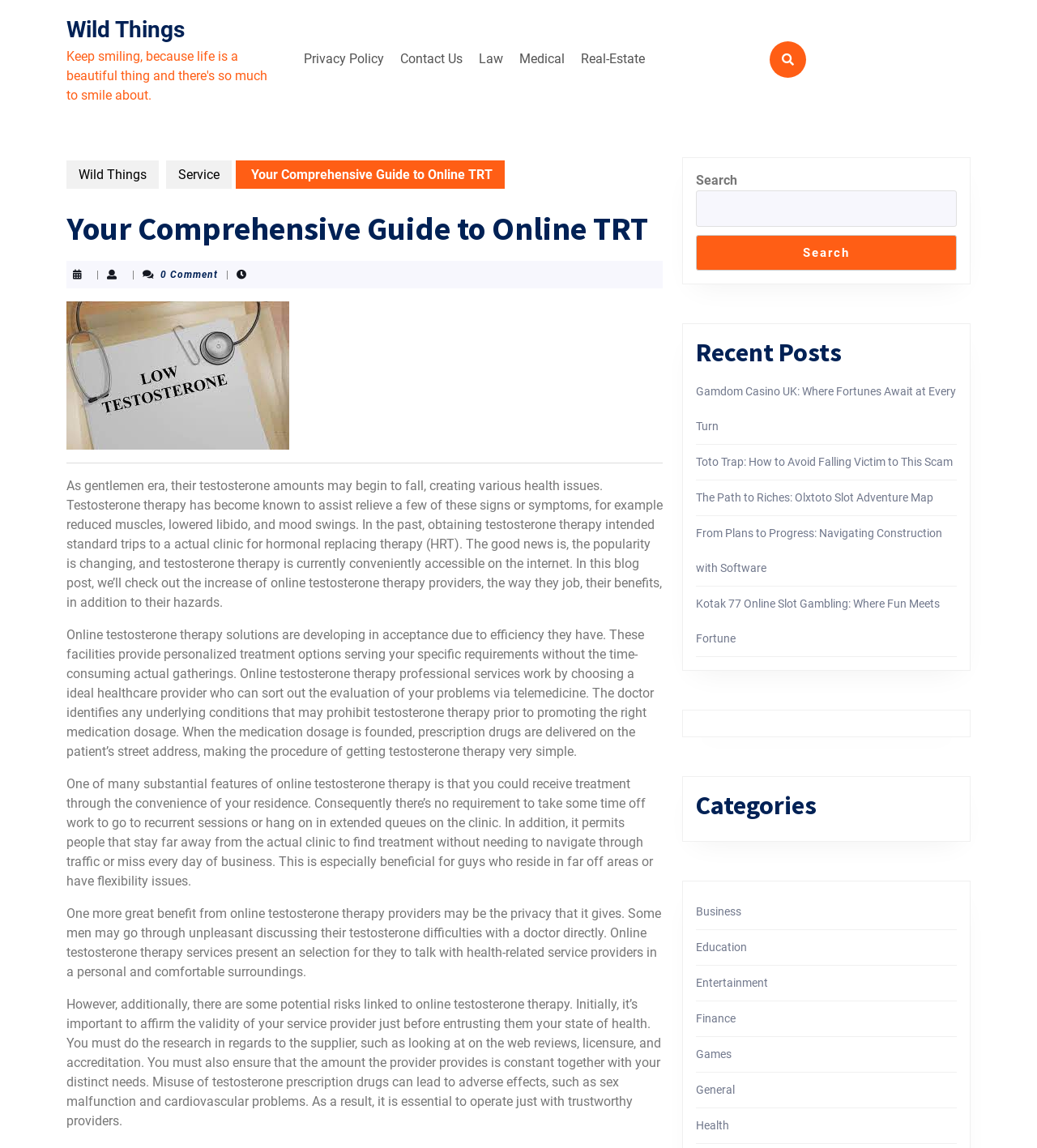Observe the image and answer the following question in detail: How many links are in the top menu?

By examining the navigation element 'Top Menu', I can see that it contains 5 links: 'Privacy Policy', 'Contact Us', 'Law', 'Medical', and 'Real-Estate'.